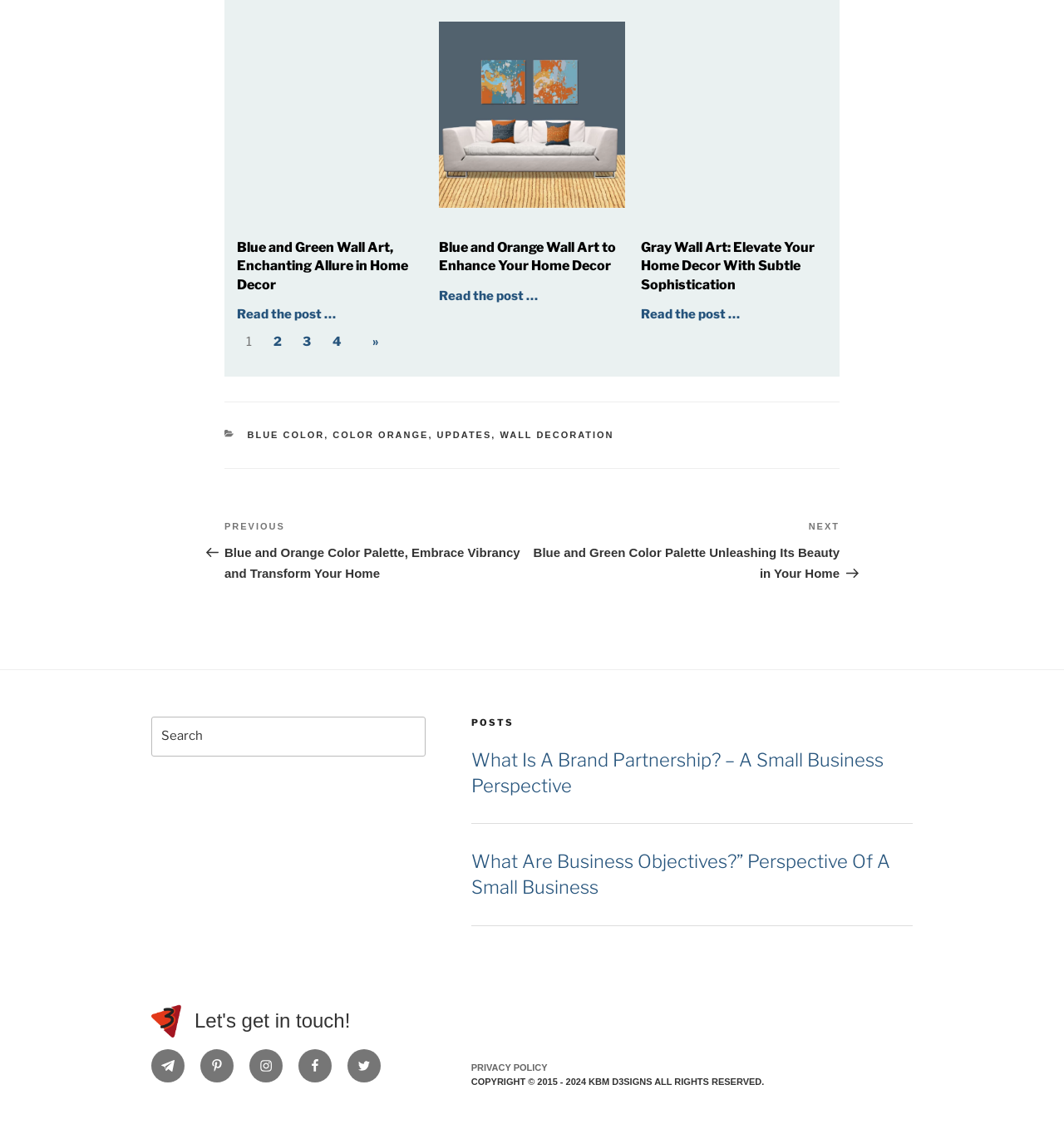Using the webpage screenshot, find the UI element described by 3. Provide the bounding box coordinates in the format (top-left x, top-left y, bottom-right x, bottom-right y), ensuring all values are floating point numbers between 0 and 1.

[0.276, 0.288, 0.301, 0.317]